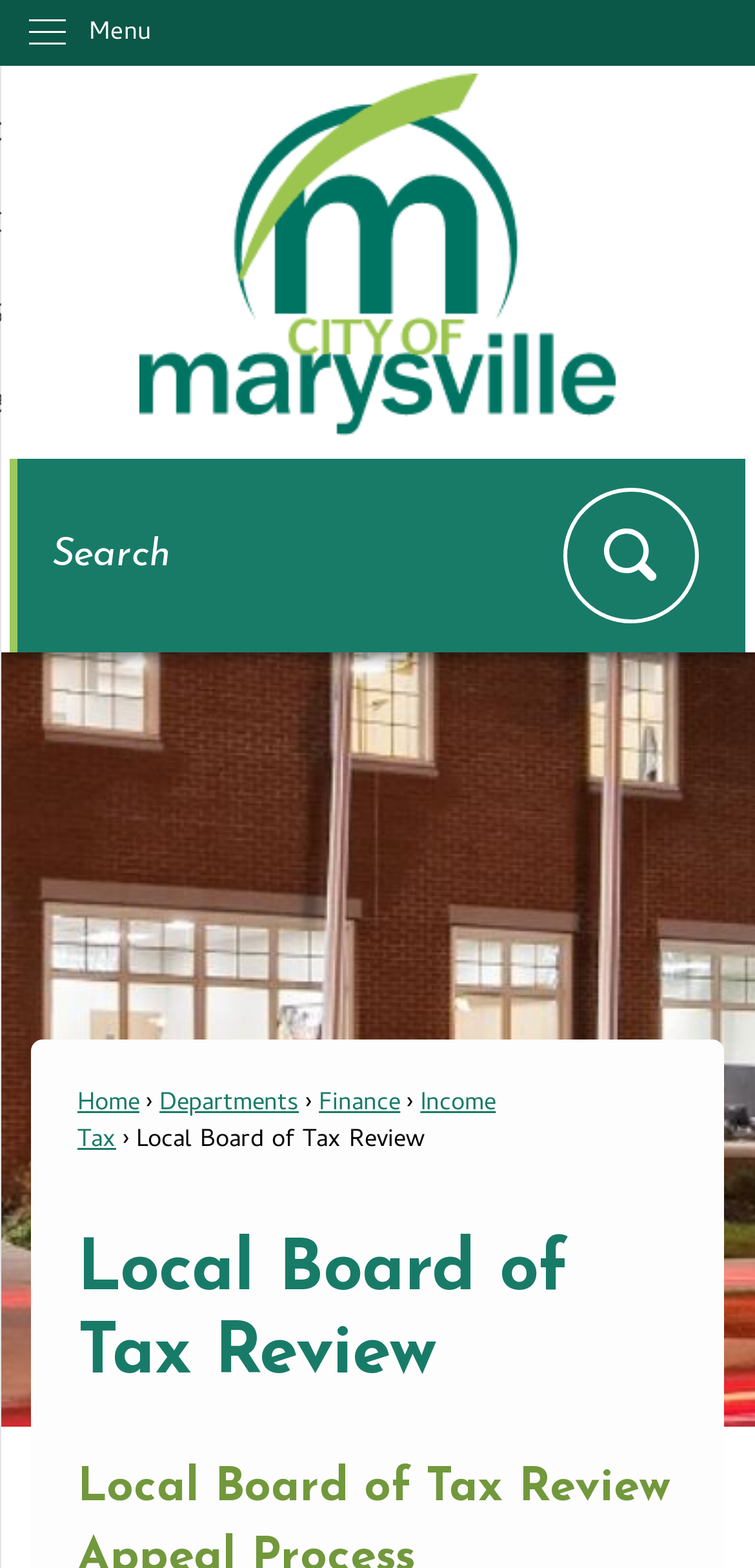Highlight the bounding box coordinates of the element that should be clicked to carry out the following instruction: "Click on Departments". The coordinates must be given as four float numbers ranging from 0 to 1, i.e., [left, top, right, bottom].

[0.211, 0.691, 0.396, 0.717]